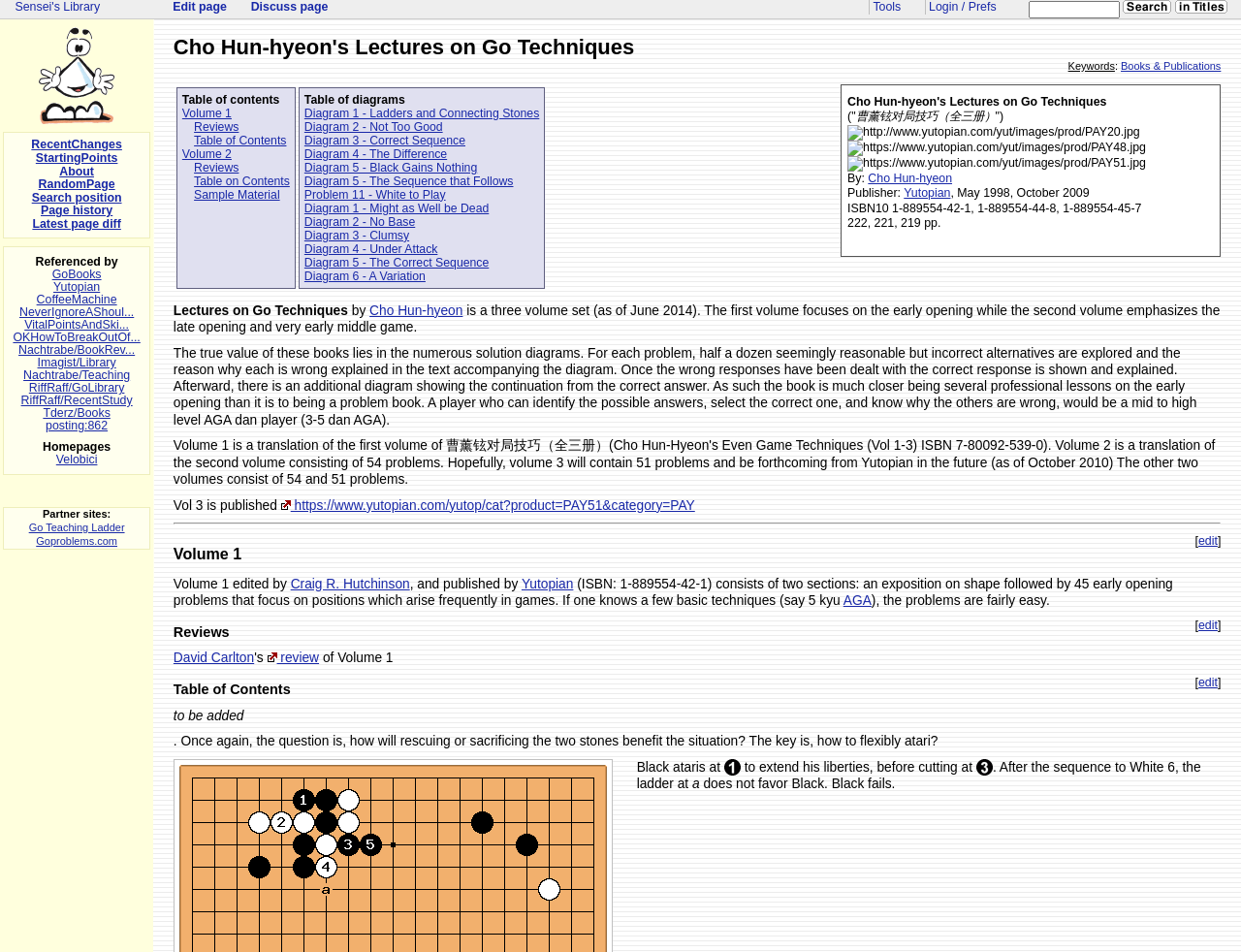Please determine the bounding box coordinates of the element to click on in order to accomplish the following task: "View the reviews of the book". Ensure the coordinates are four float numbers ranging from 0 to 1, i.e., [left, top, right, bottom].

[0.14, 0.684, 0.205, 0.699]